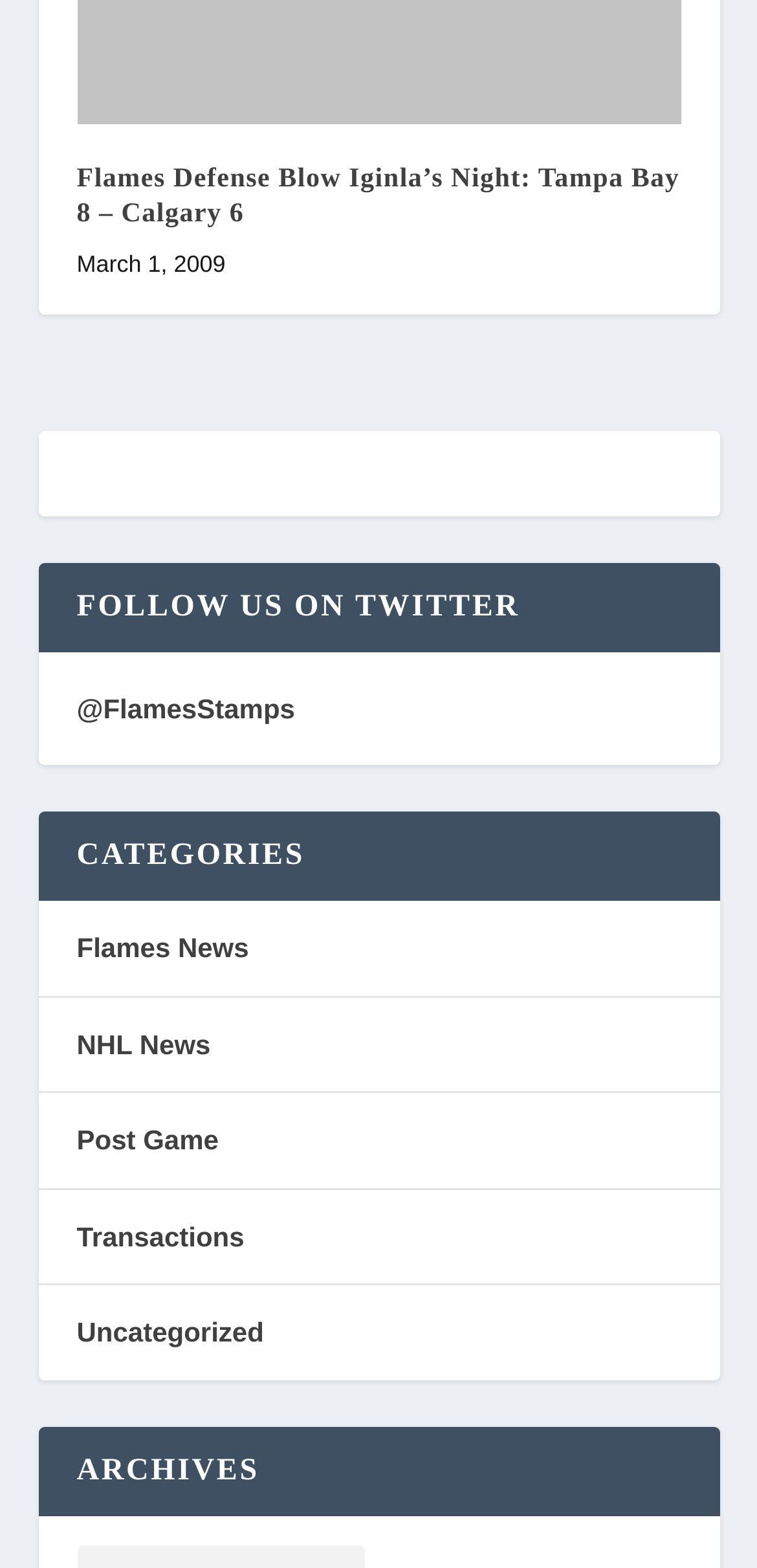Using the information in the image, give a detailed answer to the following question: What is the topic of the main article?

I inferred the topic of the main article by reading the heading 'Flames Defense Blow Iginla’s Night: Tampa Bay 8 – Calgary 6' which suggests that the article is about the Flames defense team.